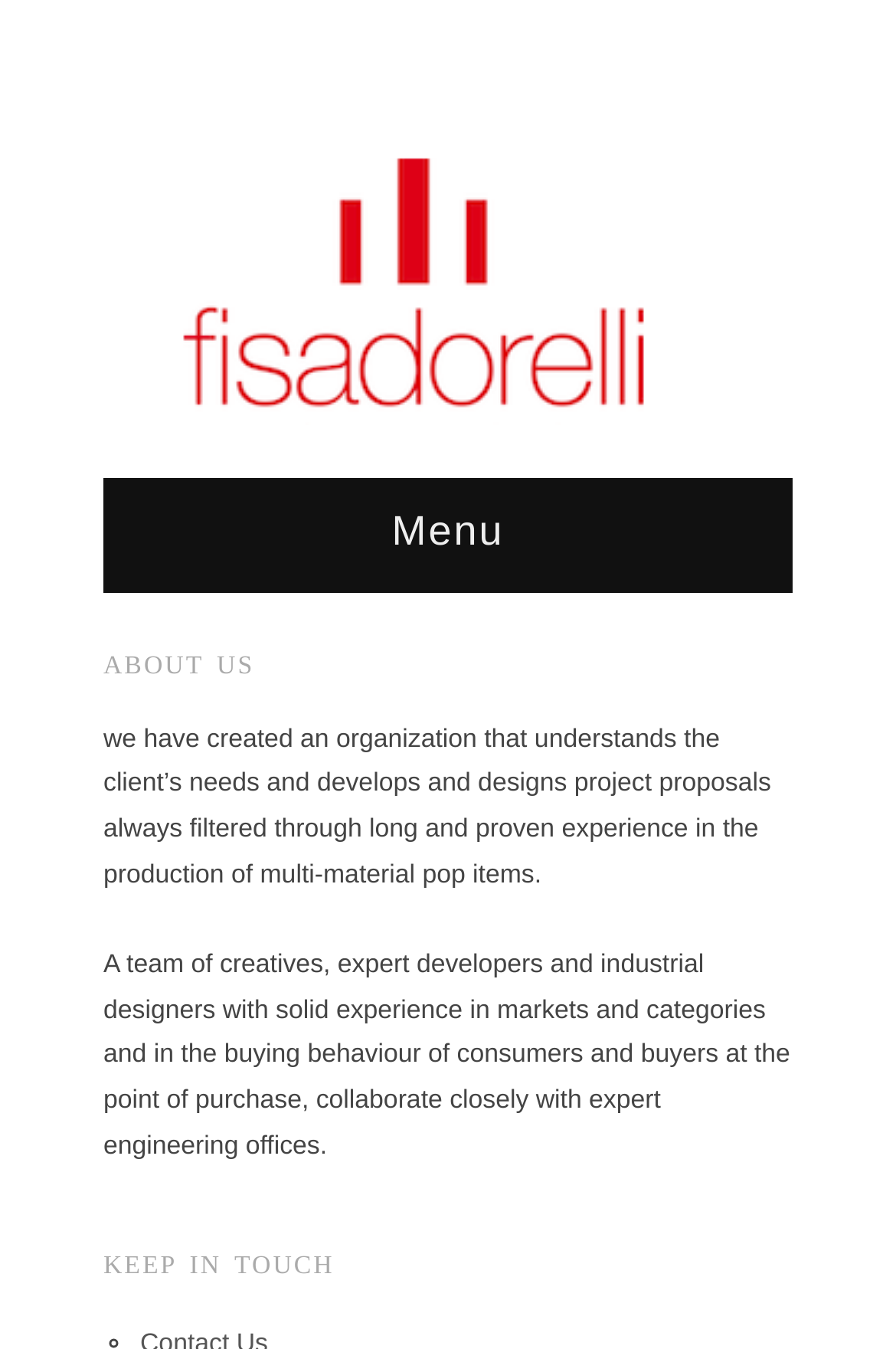Please answer the following query using a single word or phrase: 
What is the purpose of the organization?

understands client needs